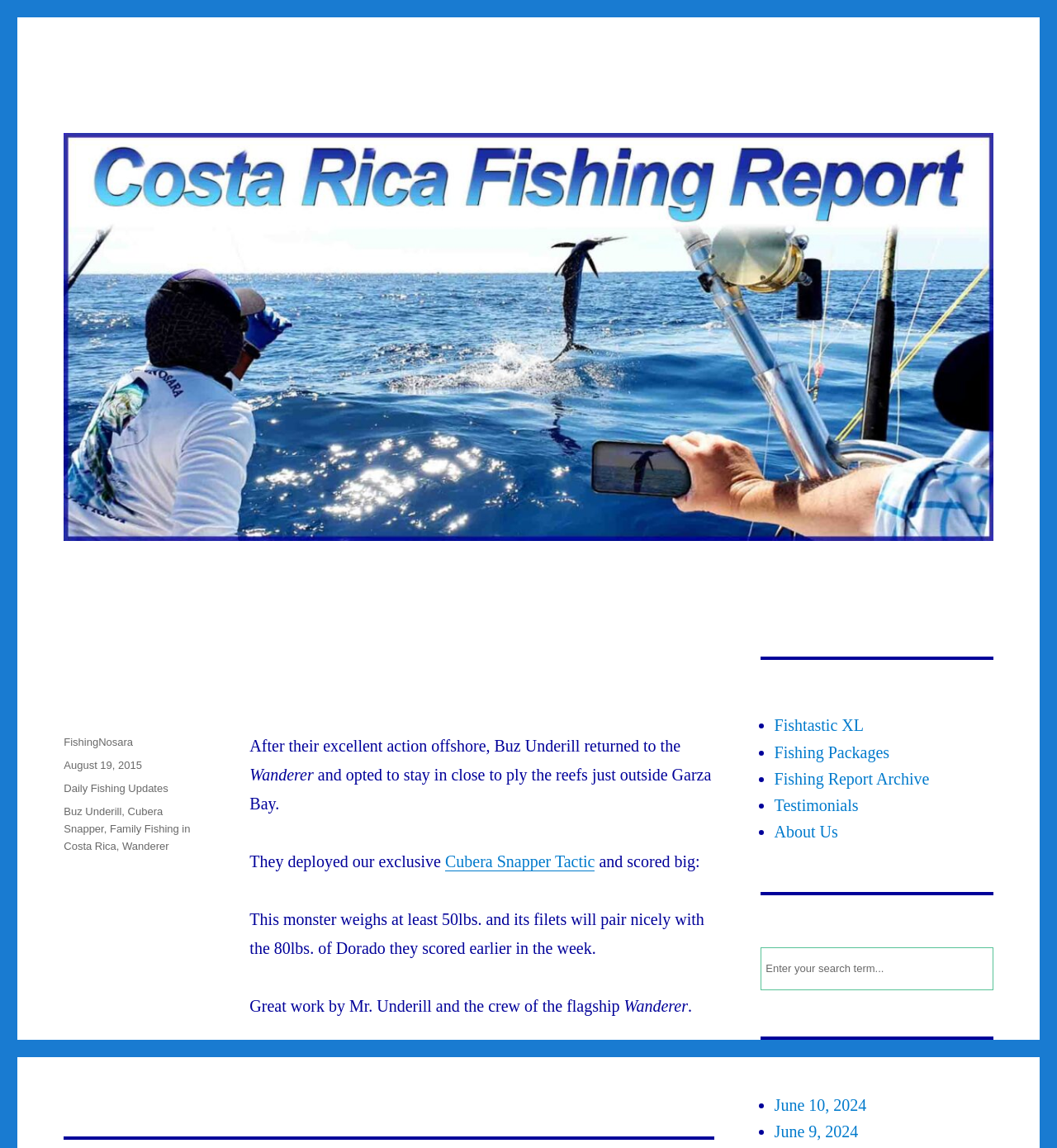Please find the bounding box coordinates for the clickable element needed to perform this instruction: "View recent posts on the website".

[0.733, 0.954, 0.82, 0.97]